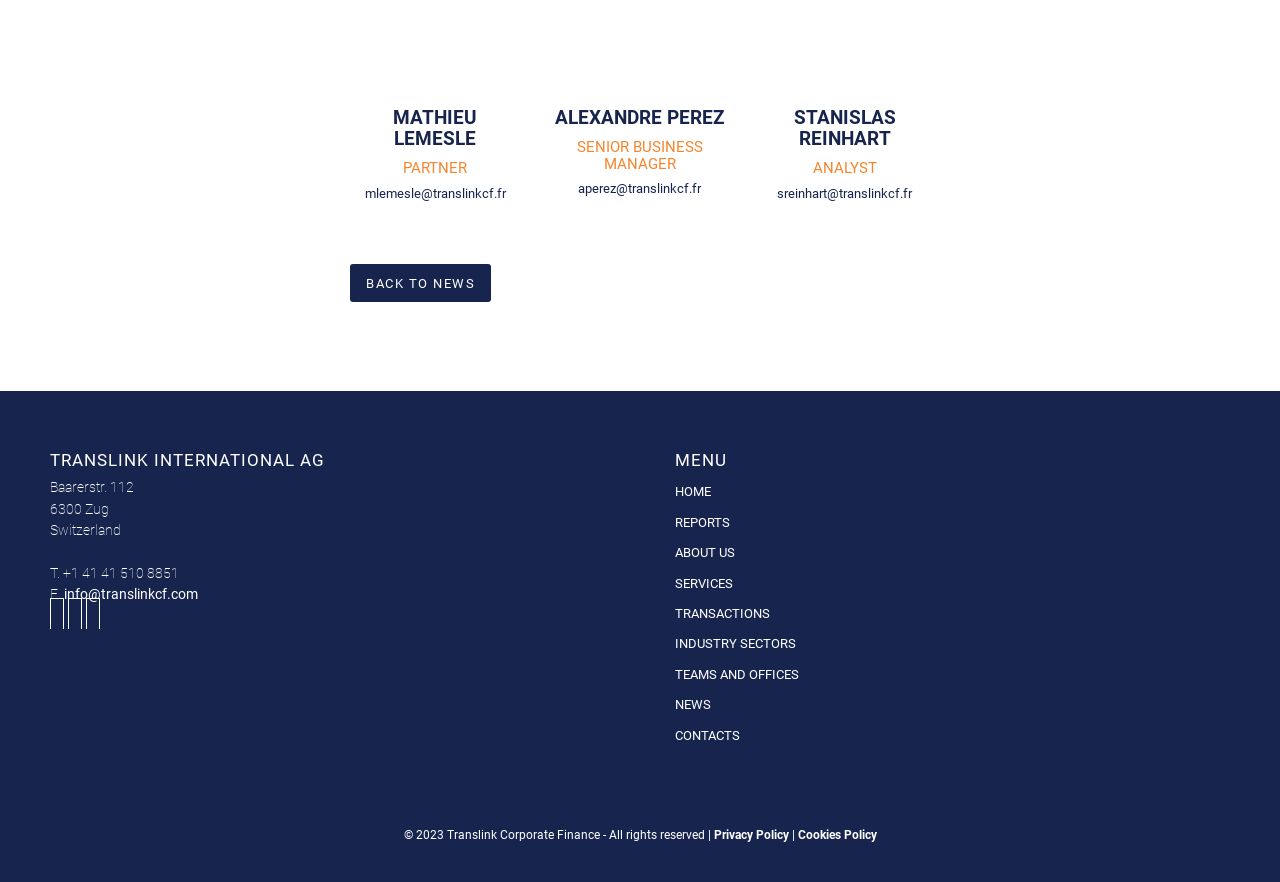Identify the bounding box of the UI element described as follows: "REPORTS". Provide the coordinates as four float numbers in the range of 0 to 1 [left, top, right, bottom].

[0.528, 0.576, 0.961, 0.61]